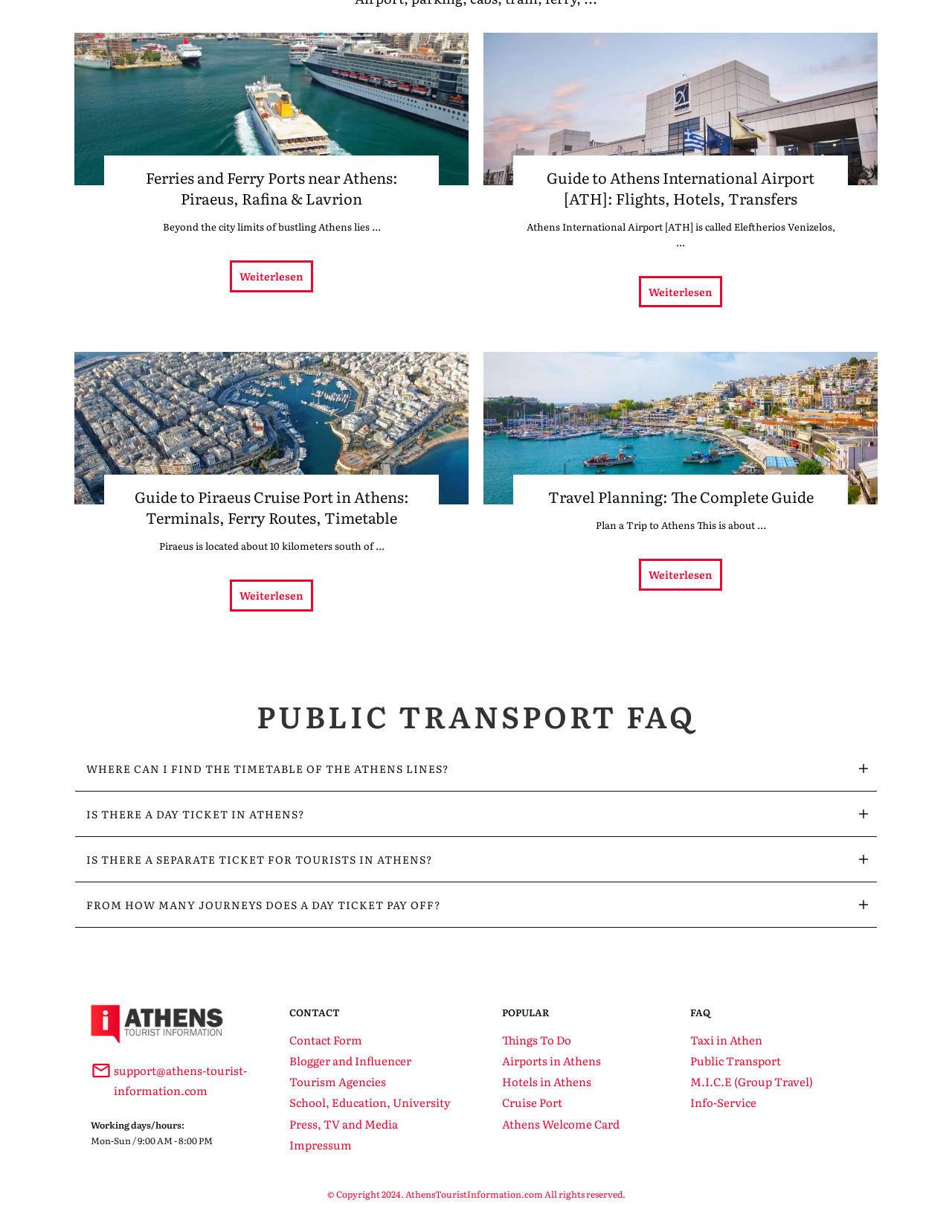Observe the image and answer the following question in detail: What is the topic of the first article?

I looked at the heading of the first article element [1222] and found that it contains the text 'Ferries and Ferry Ports near Athens: Piraeus, Rafina & Lavrion', which indicates that the topic of the first article is about ferries and ferry ports near Athens.